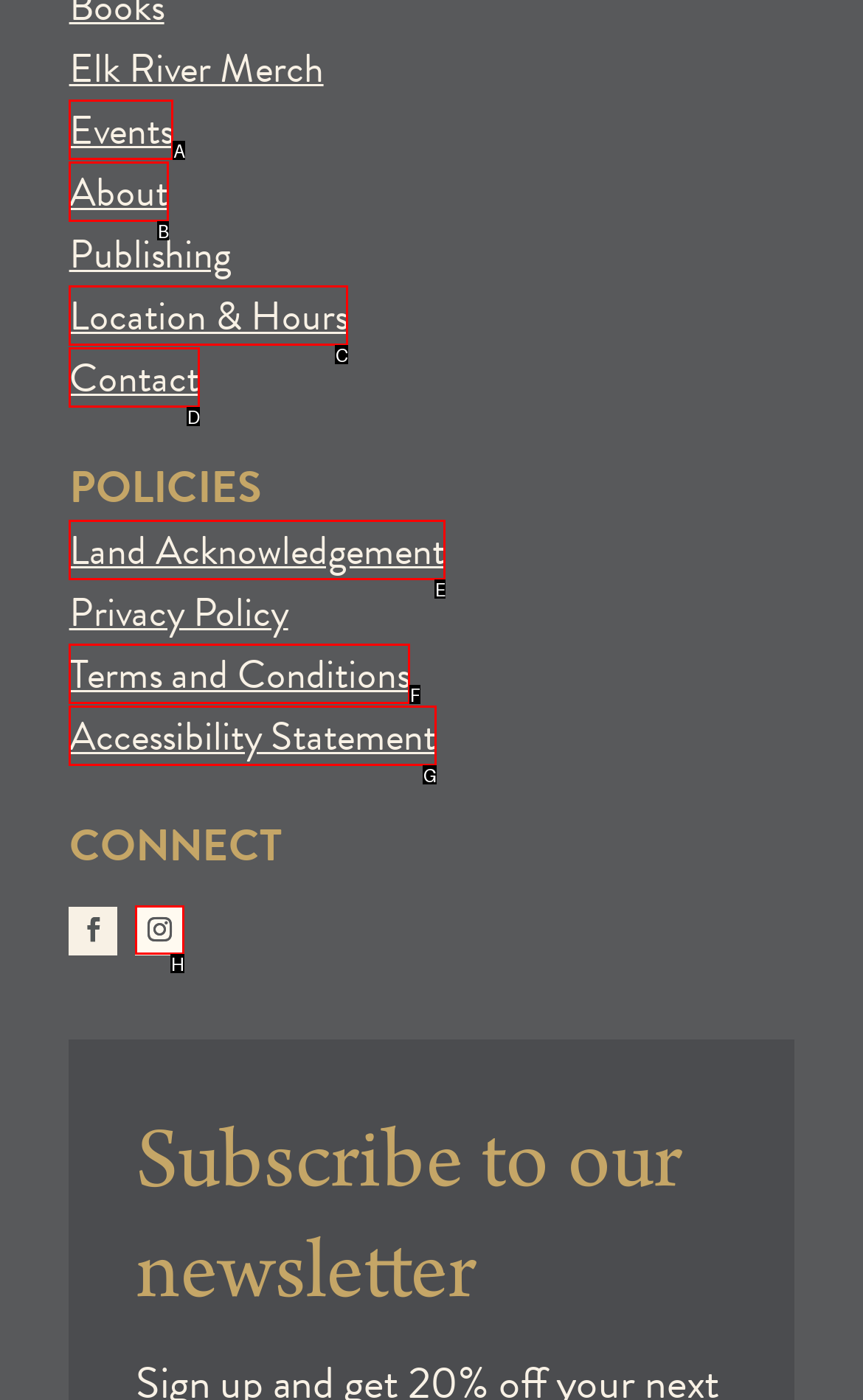Choose the letter that best represents the description: Contact. Answer with the letter of the selected choice directly.

D